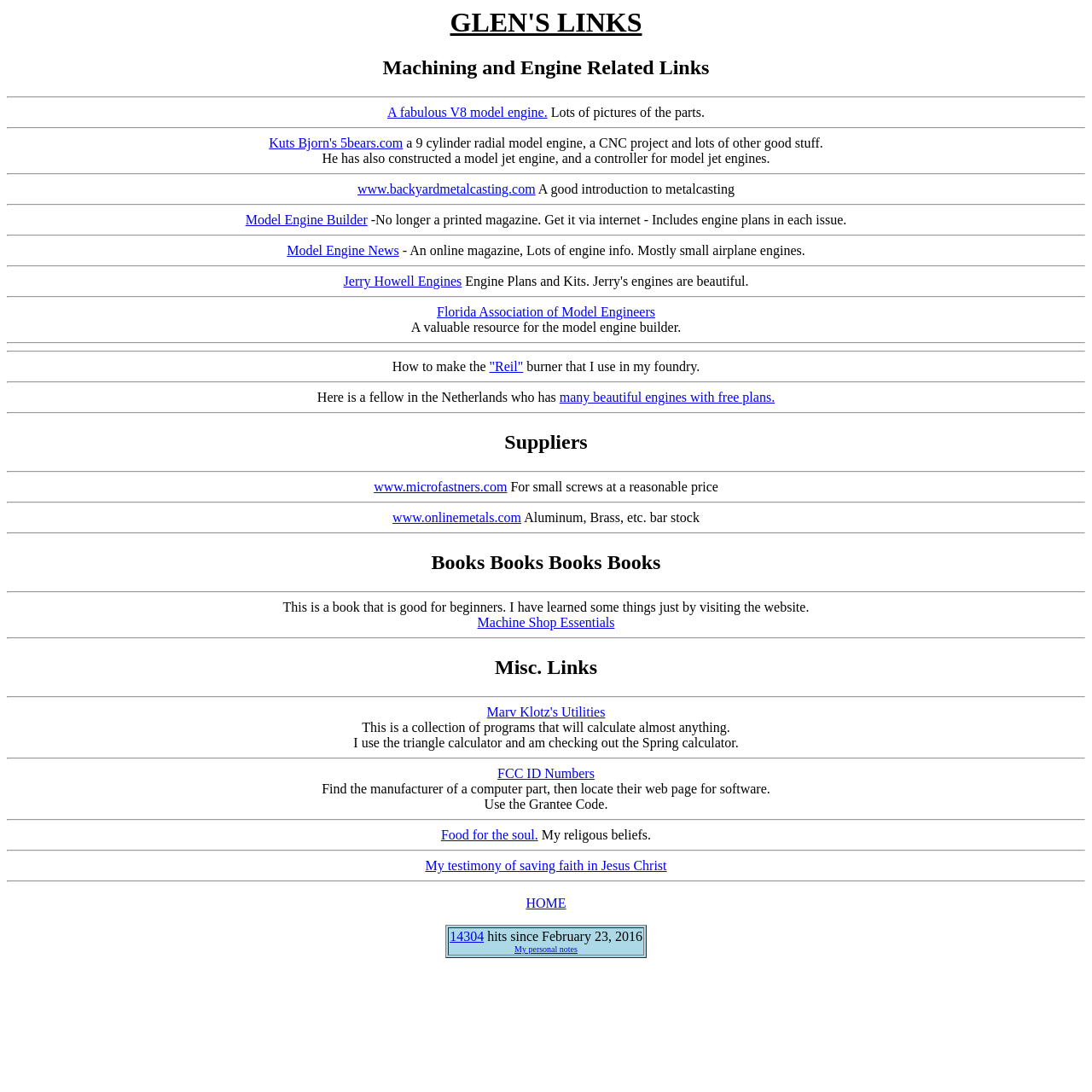Please provide the bounding box coordinates for the element that needs to be clicked to perform the following instruction: "Check out the Jerry Howell Engines website". The coordinates should be given as four float numbers between 0 and 1, i.e., [left, top, right, bottom].

[0.315, 0.251, 0.423, 0.264]